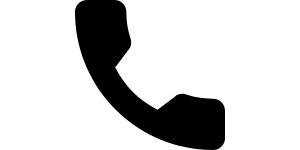What type of services is the telephone icon associated with?
Using the image as a reference, deliver a detailed and thorough answer to the question.

The telephone icon is typically associated with services that offer assistance, such as translation services, suggesting that users can reach out for help or inquiries related to the service offered. This association is based on the icon's purpose in facilitating communication and connection.